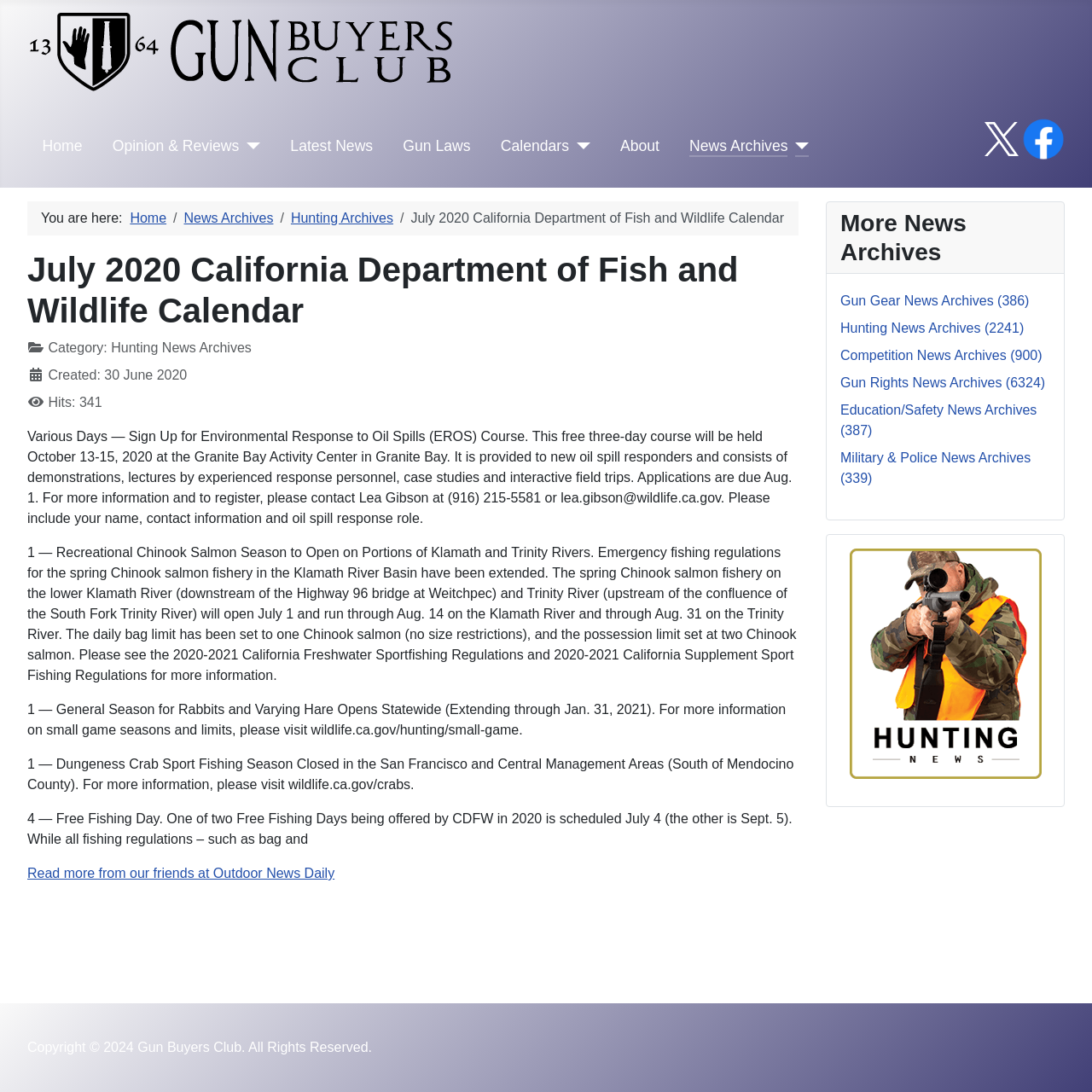Determine the bounding box coordinates for the area that needs to be clicked to fulfill this task: "Read more about the 'July 2020 California Department of Fish and Wildlife Calendar'". The coordinates must be given as four float numbers between 0 and 1, i.e., [left, top, right, bottom].

[0.025, 0.228, 0.731, 0.303]